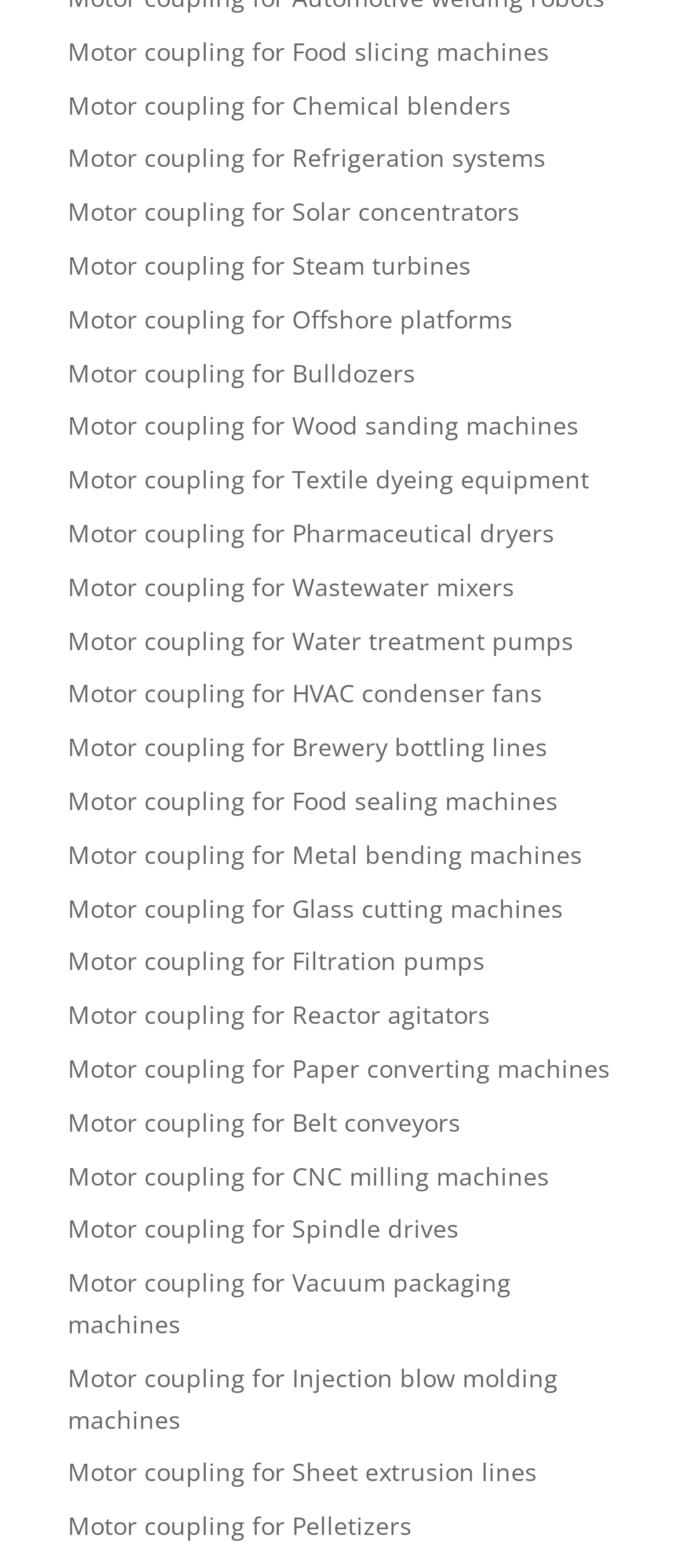Please identify the bounding box coordinates of the clickable element to fulfill the following instruction: "Discover motor coupling for Steam turbines". The coordinates should be four float numbers between 0 and 1, i.e., [left, top, right, bottom].

[0.1, 0.159, 0.695, 0.18]